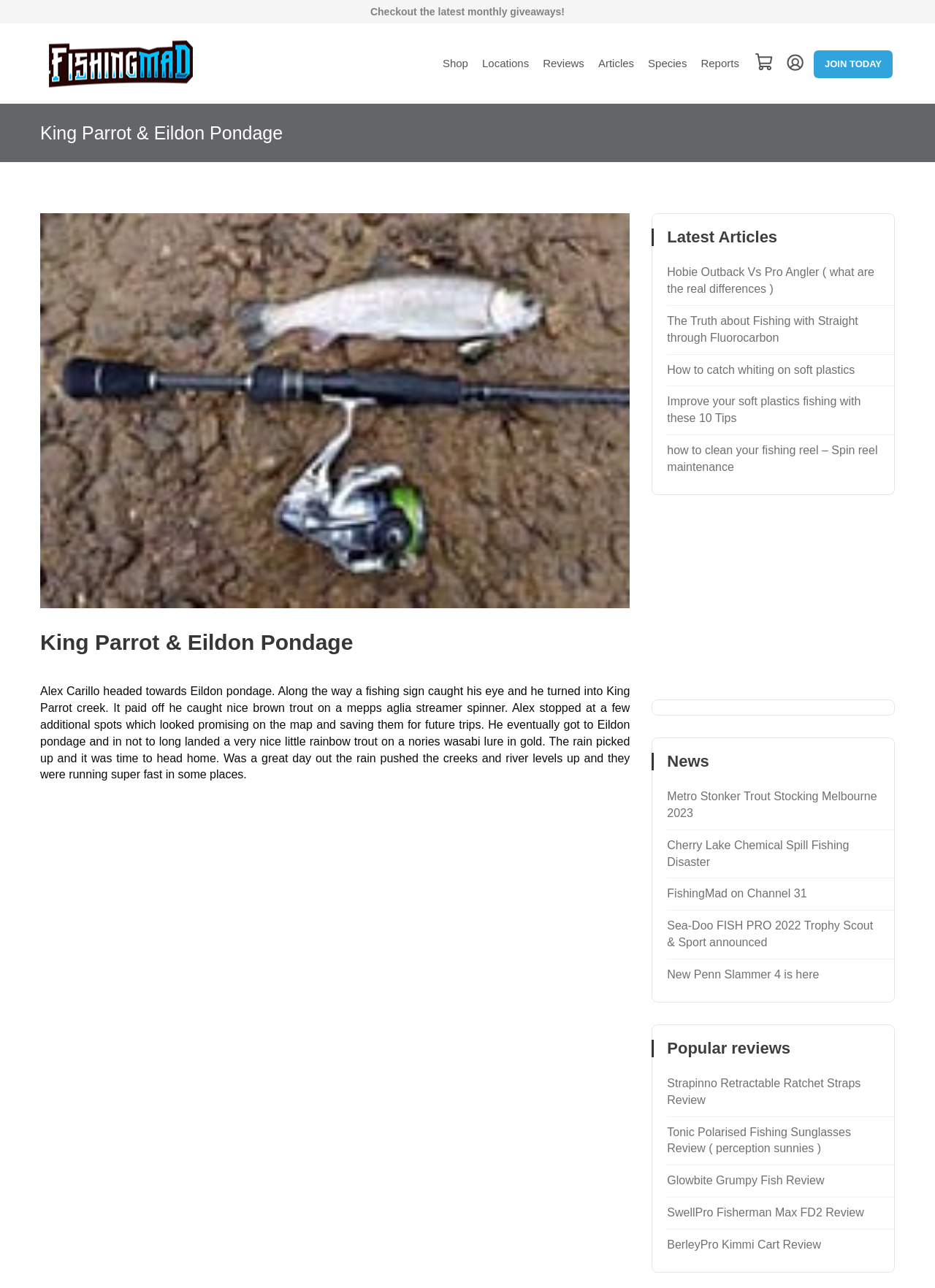What type of fish did Alex Carillo catch?
Please respond to the question with a detailed and well-explained answer.

According to the text on the webpage, Alex Carillo caught a nice brown trout on a mepps aglia streamer spinner.